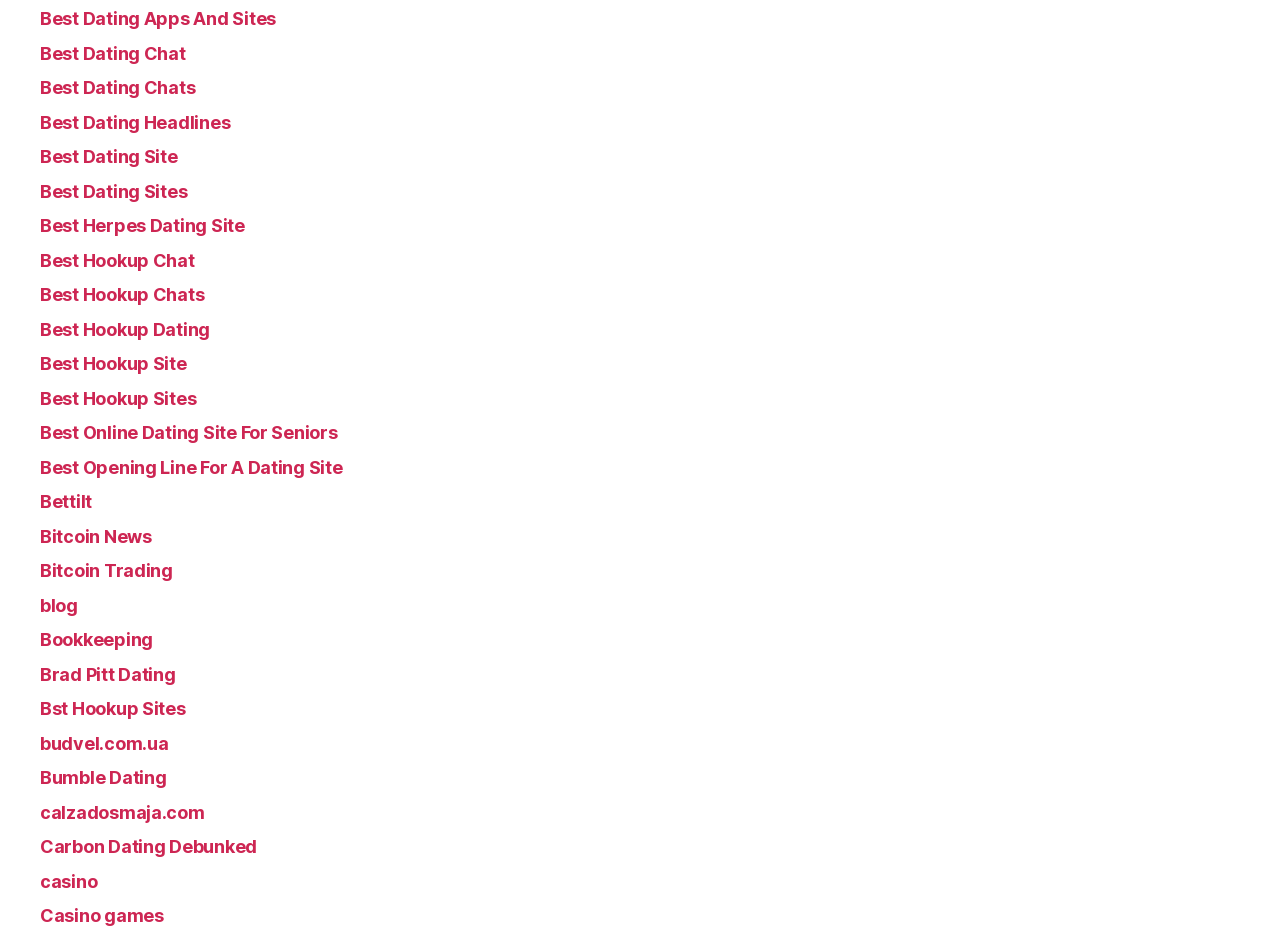Locate the bounding box coordinates of the element you need to click to accomplish the task described by this instruction: "Click on Bahsegel".

[0.031, 0.008, 0.105, 0.035]